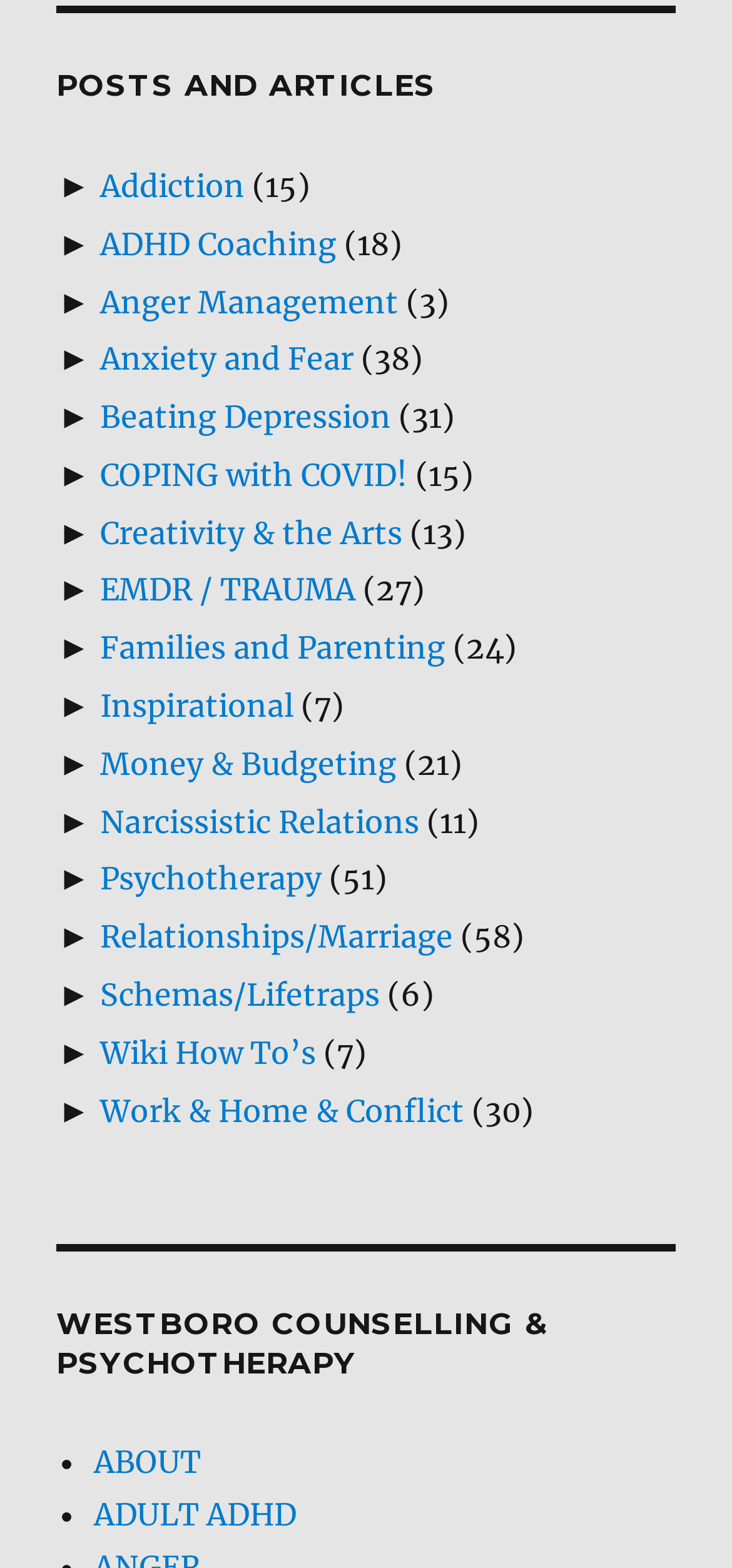Can you look at the image and give a comprehensive answer to the question:
What is the second heading on the webpage?

By examining the webpage structure and the hierarchy of headings, I found that the second heading on the webpage is 'WESTBORO COUNSELLING & PSYCHOTHERAPY', which appears below the first heading 'POSTS AND ARTICLES'.